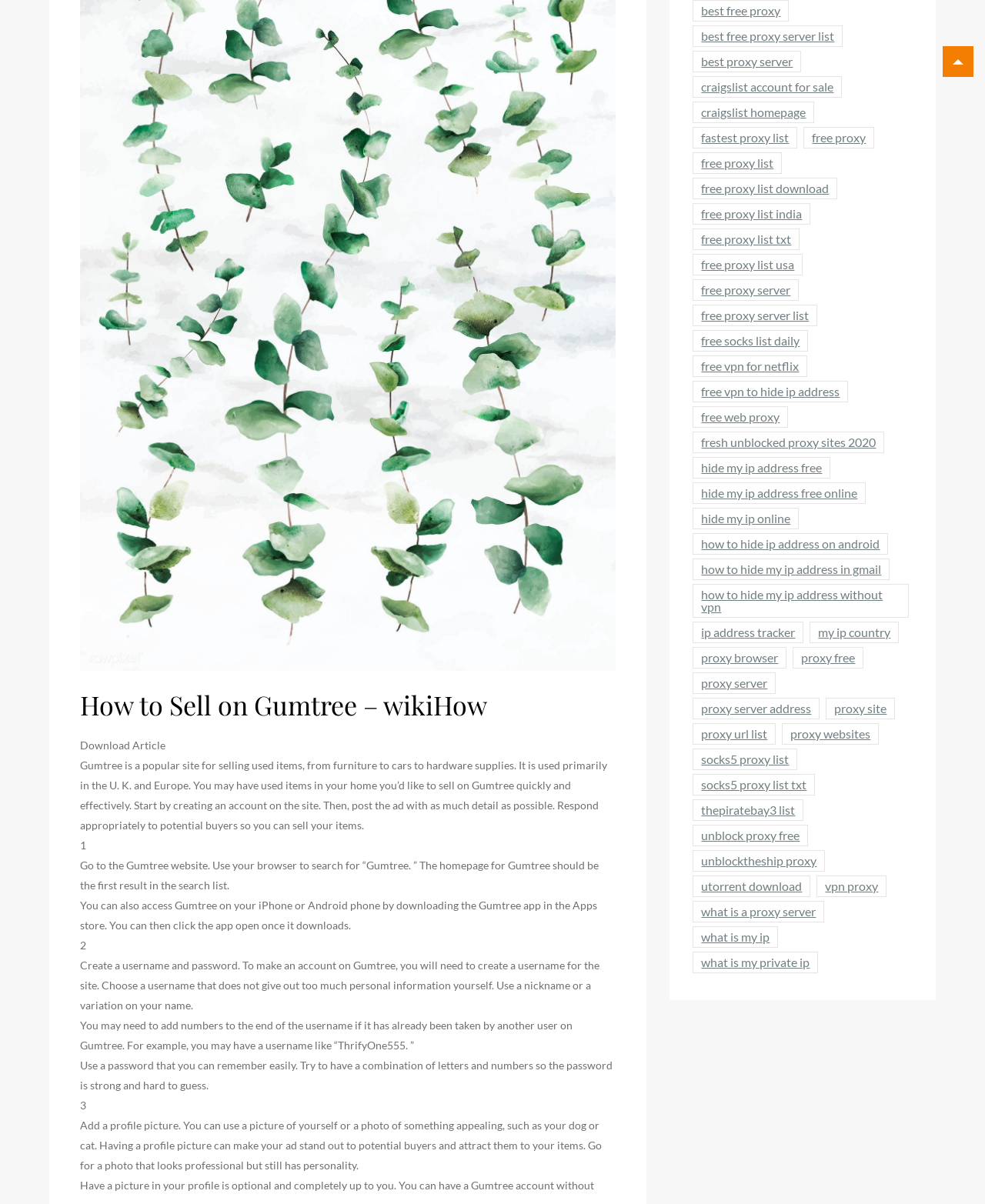What should you consider when creating a username on Gumtree?
Based on the image, respond with a single word or phrase.

Personal information